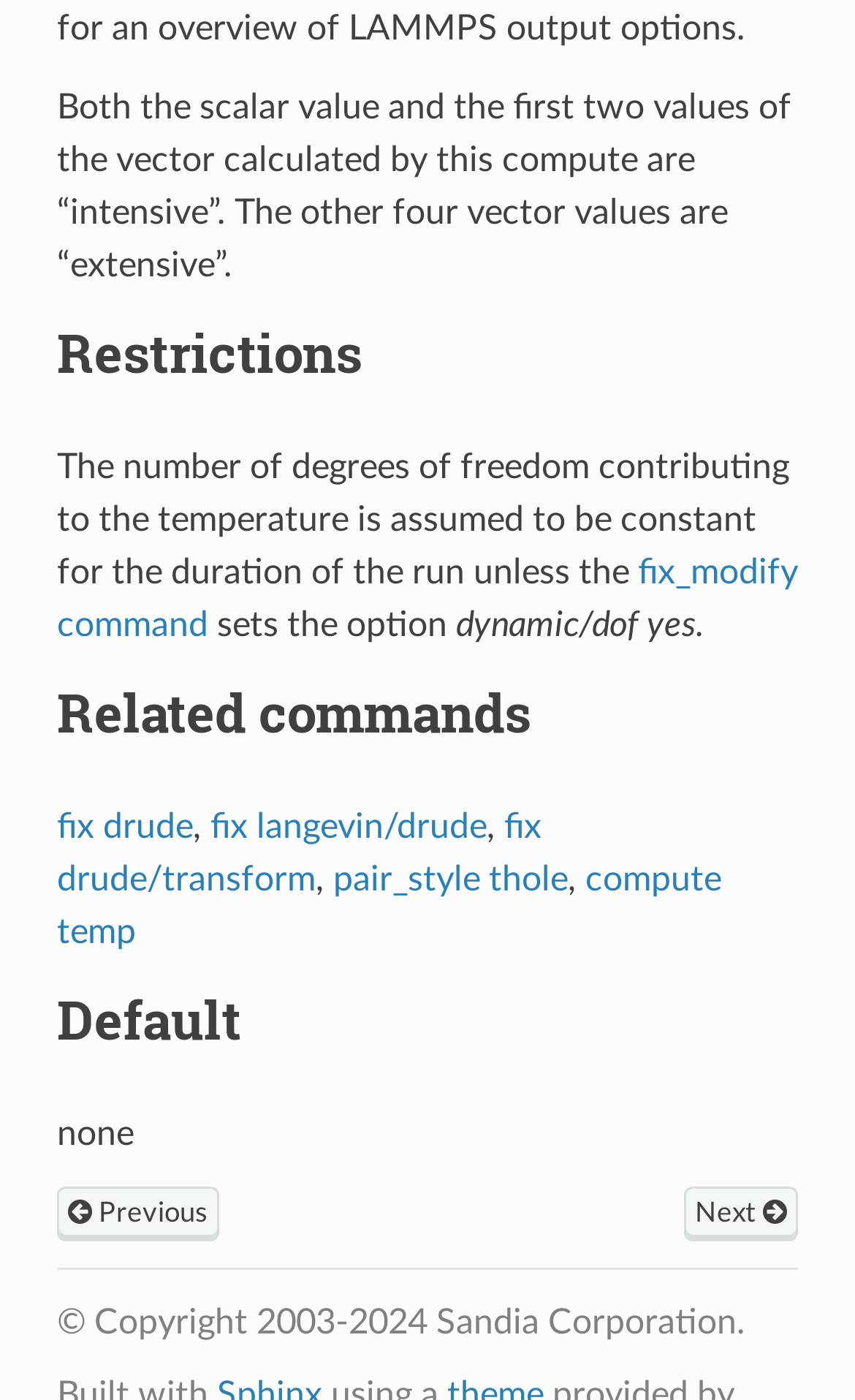How many navigation links are there in the footer?
Using the image as a reference, deliver a detailed and thorough answer to the question.

In the footer, there are two navigation links: 'Previous' and 'Next'. These links are located at the bottom of the webpage, indicated by their bounding box coordinates [0.066, 0.848, 0.256, 0.887] and [0.8, 0.848, 0.934, 0.887] respectively.